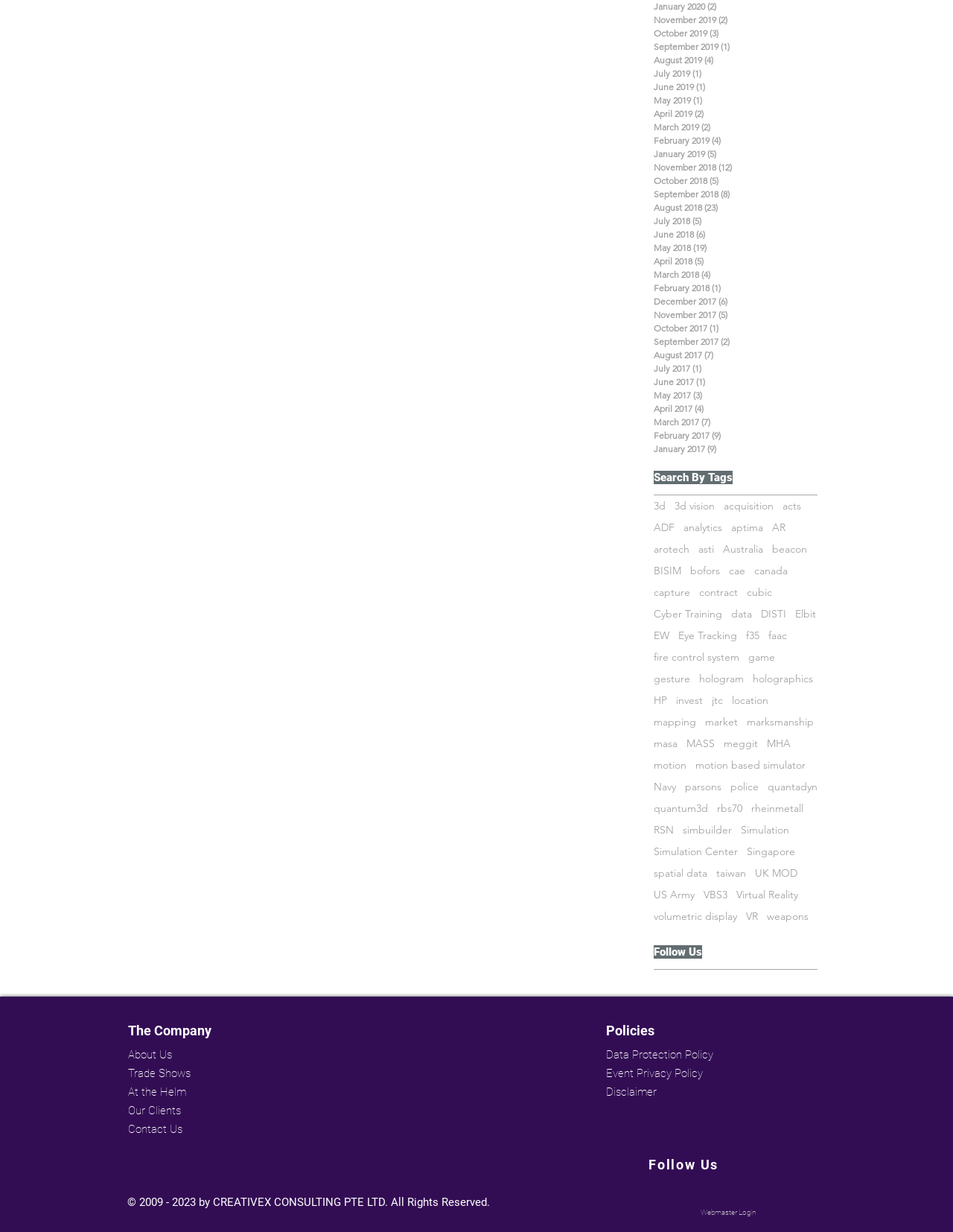Give a concise answer using only one word or phrase for this question:
How many tags are listed under 'Search By Tags'?

56